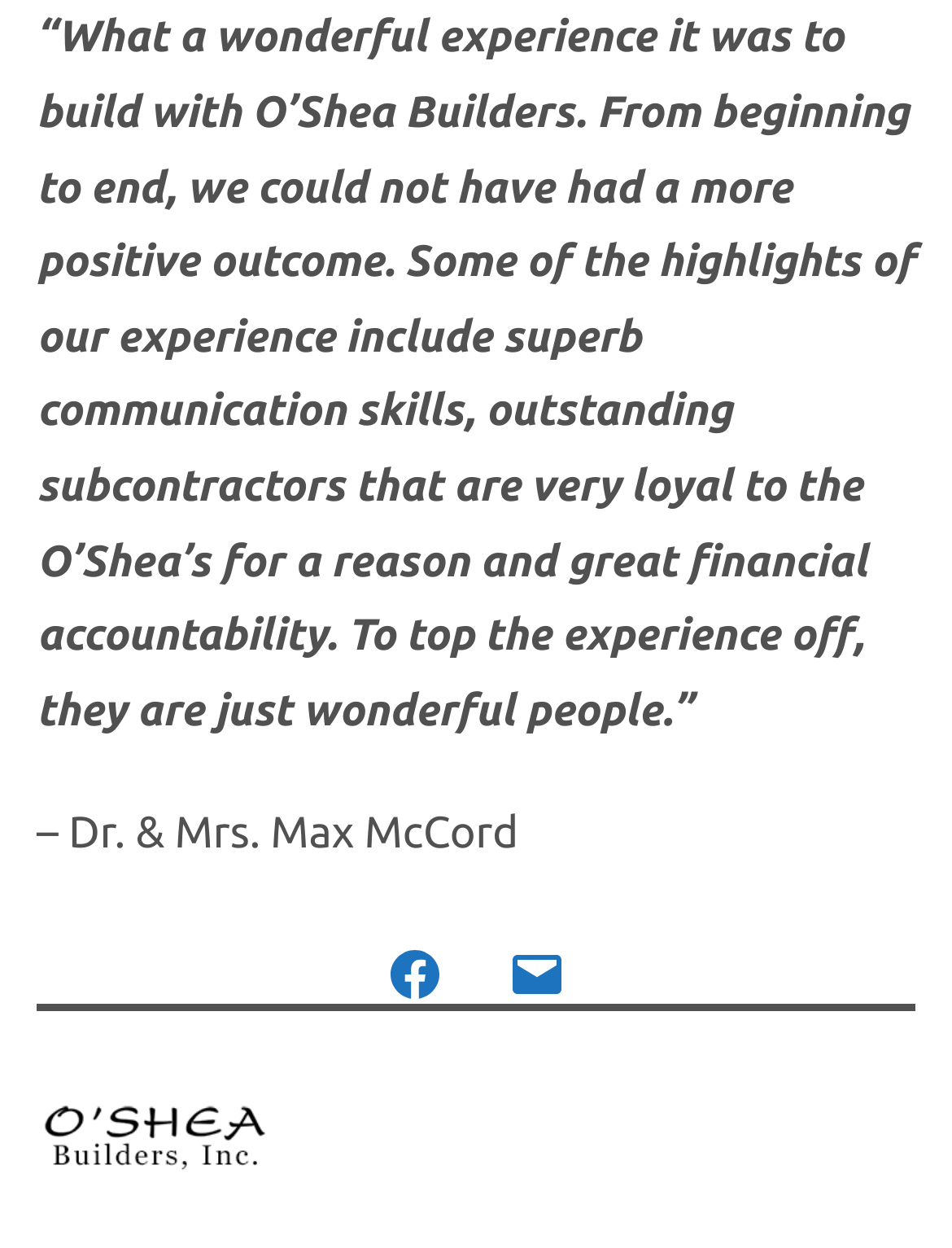Please determine the bounding box coordinates, formatted as (top-left x, top-left y, bottom-right x, bottom-right y), with all values as floating point numbers between 0 and 1. Identify the bounding box of the region described as: Facebook

[0.371, 0.739, 0.5, 0.821]